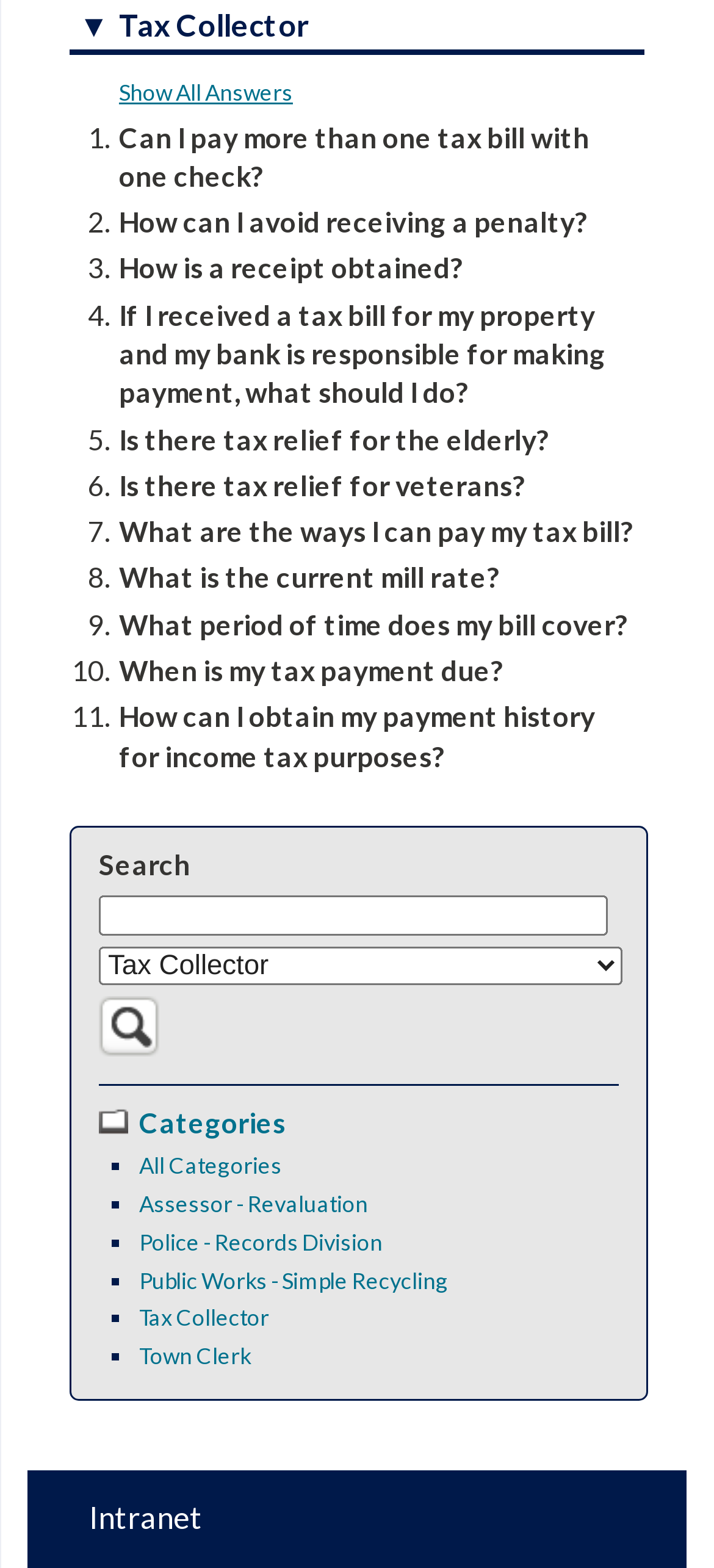How many questions are listed on the page?
Please respond to the question with a detailed and thorough explanation.

The questions are listed in a numbered format, with 11 questions in total. Each question is a link that likely leads to a page with the answer to that question.